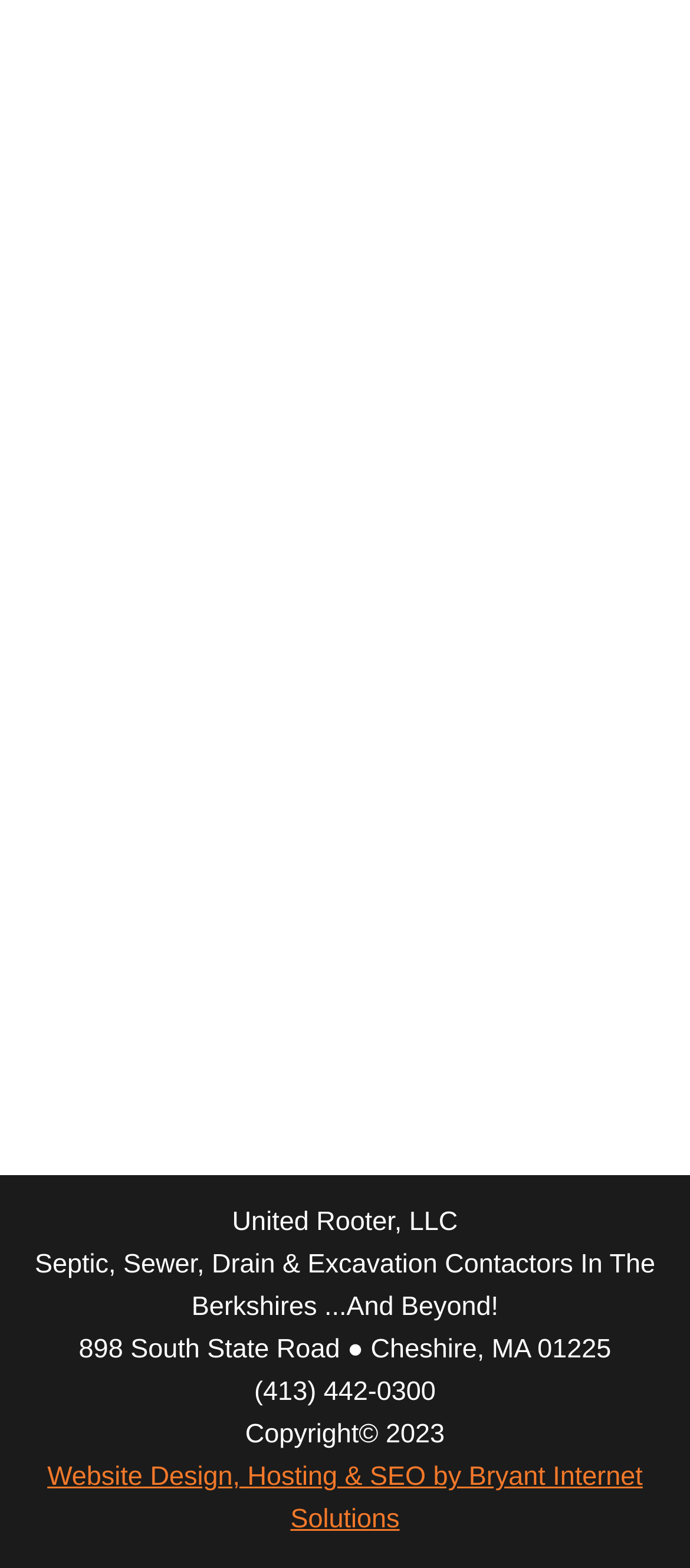Where is the company located?
Answer the question in as much detail as possible.

The company's location can be found in the contact information section of the webpage, where it is displayed as '898 South State Road ● Cheshire, MA 01225'. This suggests that the company is located in Cheshire, Massachusetts, with a zip code of 01225.